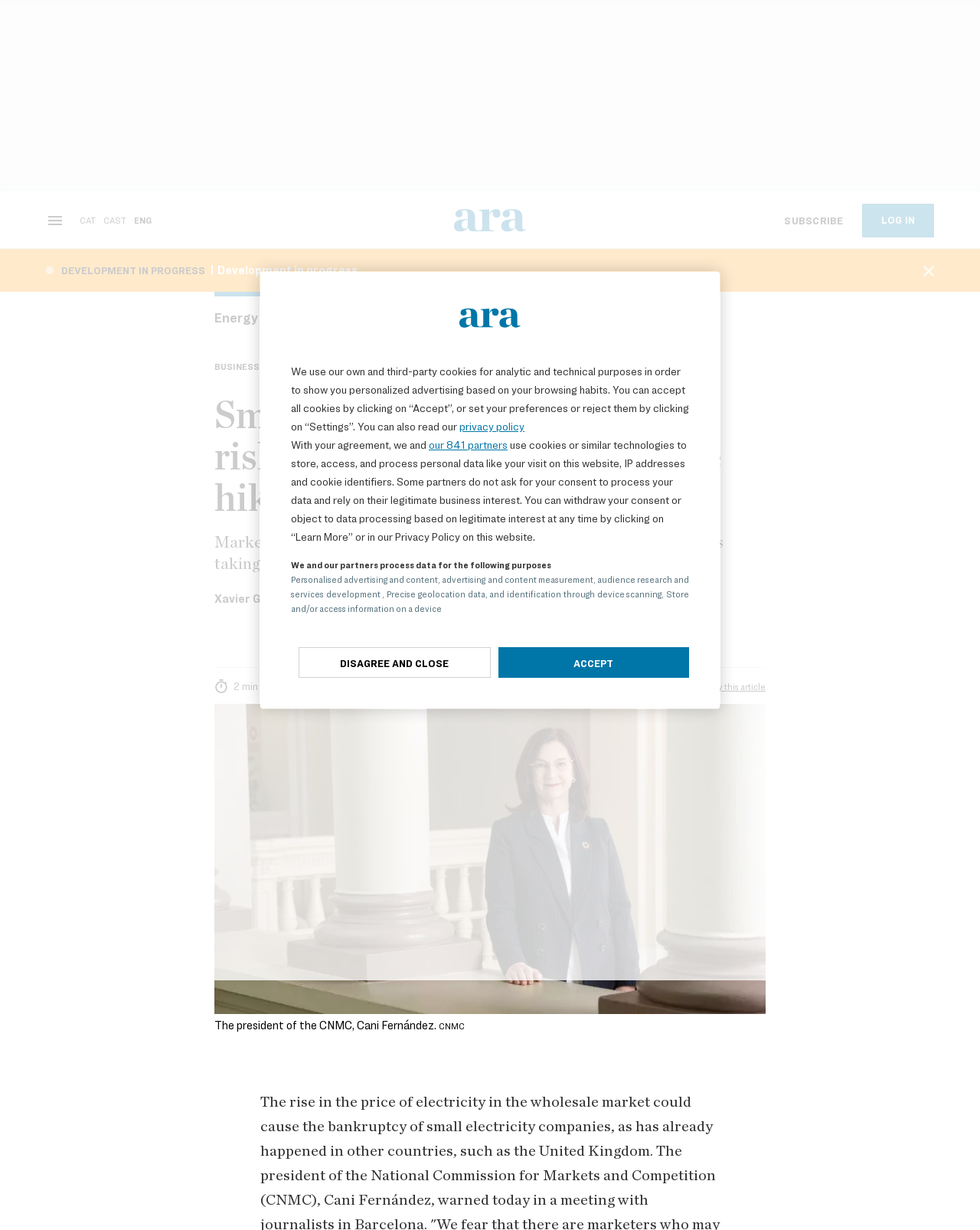Respond to the following question using a concise word or phrase: 
What is the topic of the article?

Energy